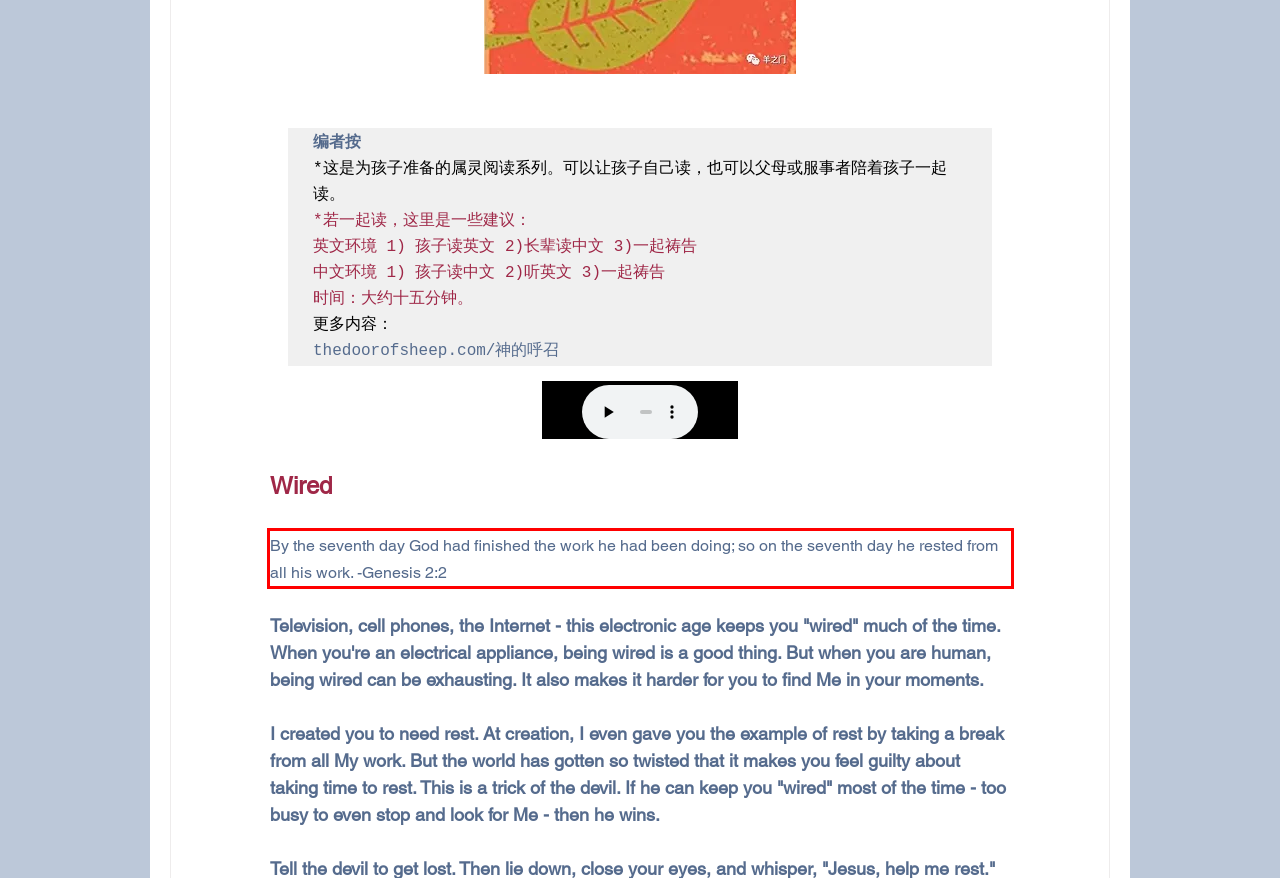There is a UI element on the webpage screenshot marked by a red bounding box. Extract and generate the text content from within this red box.

By the seventh day God had finished the work he had been doing; so on the seventh day he rested from all his work. -Genesis 2:2